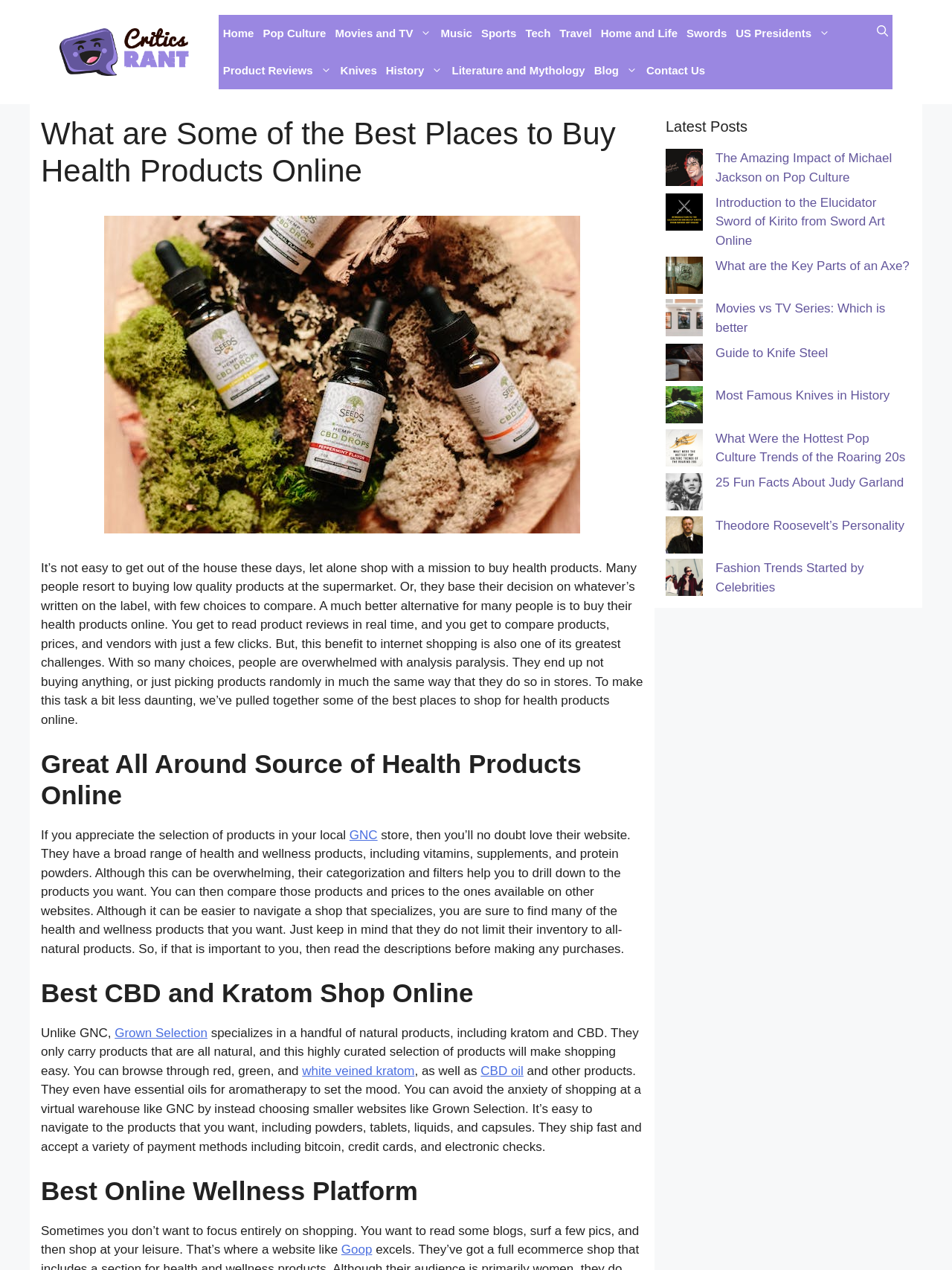What type of products can be found on GNC's website?
Using the visual information, answer the question in a single word or phrase.

Health and wellness products